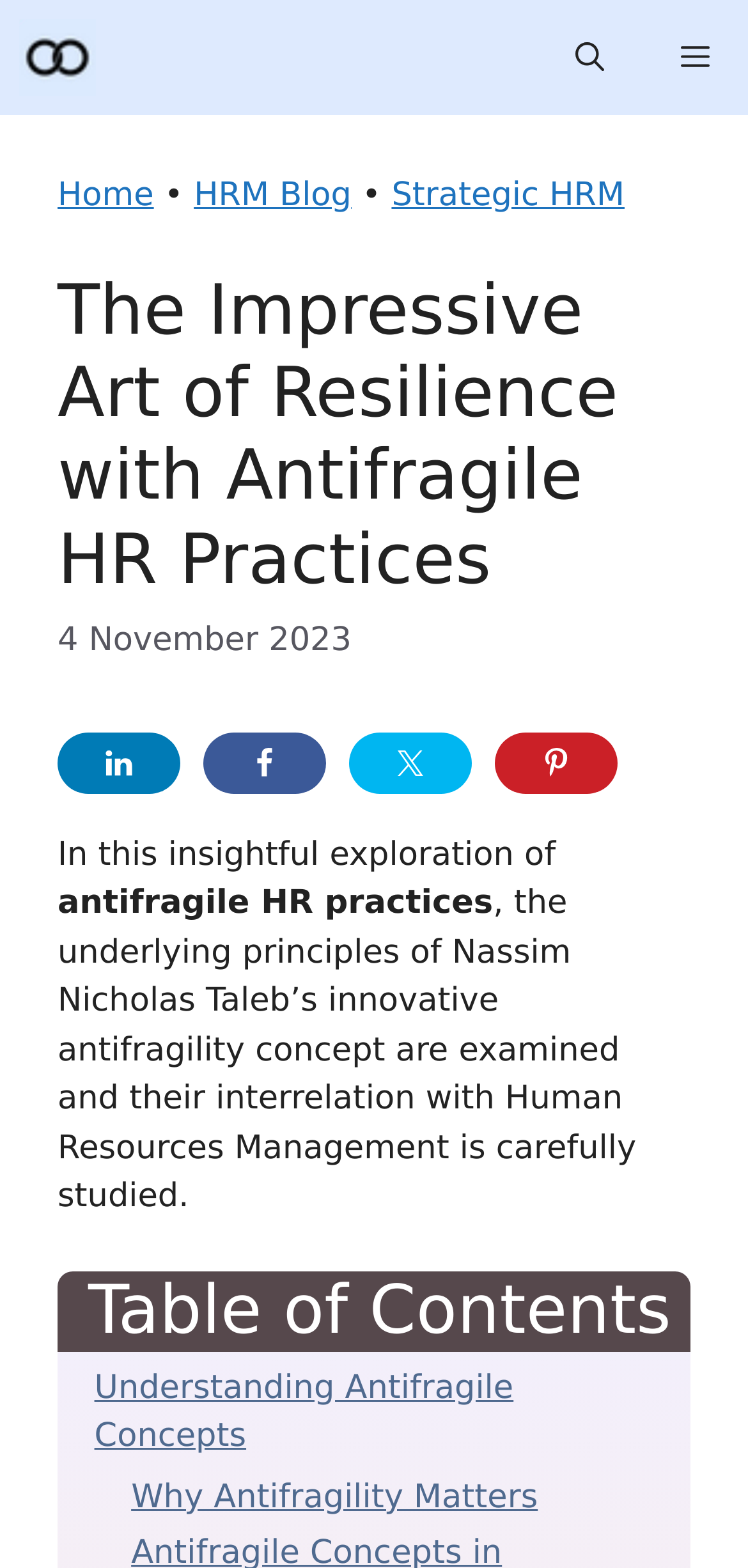Using the provided description: "Home", find the bounding box coordinates of the corresponding UI element. The output should be four float numbers between 0 and 1, in the format [left, top, right, bottom].

[0.077, 0.113, 0.206, 0.137]